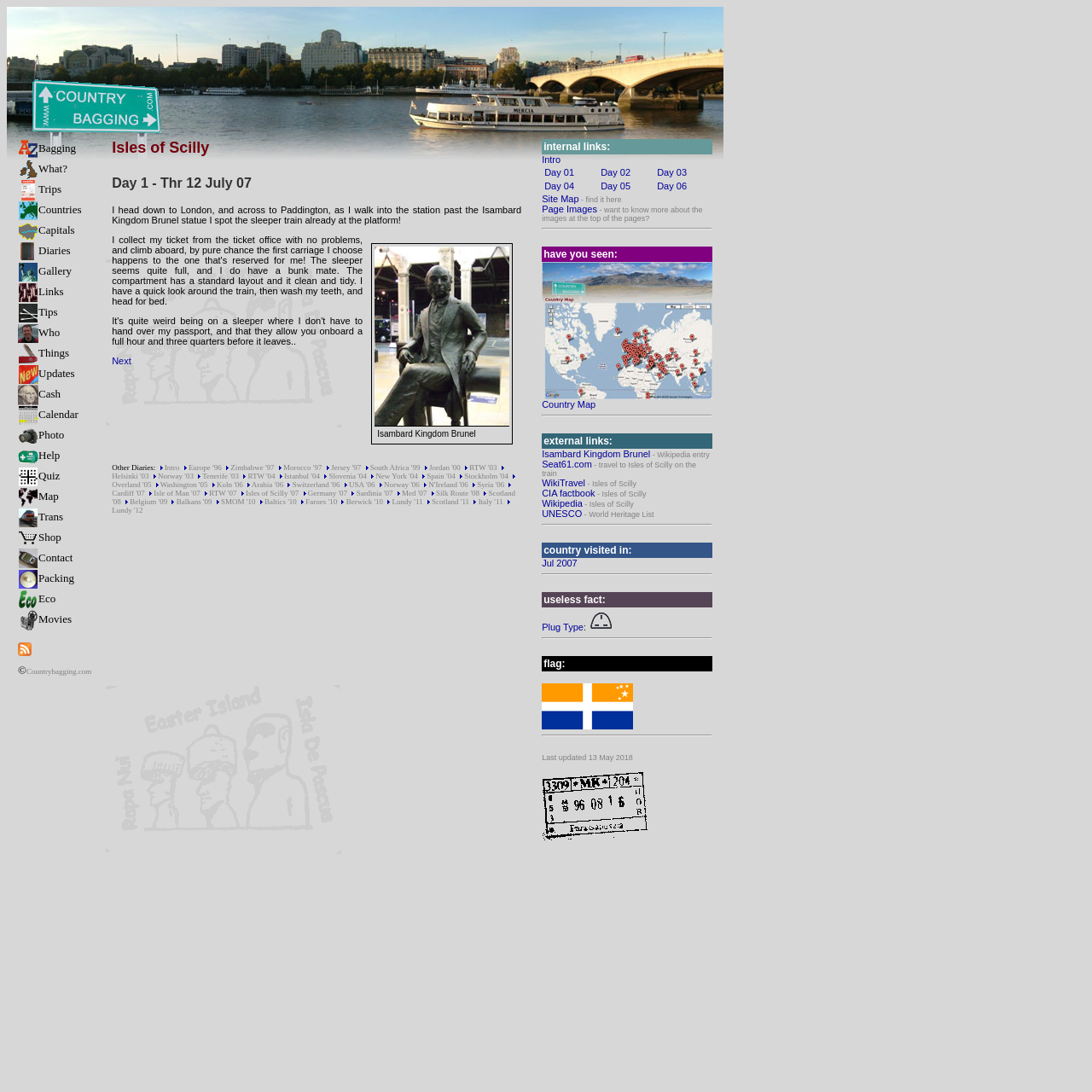Determine the bounding box coordinates of the UI element described below. Use the format (top-left x, top-left y, bottom-right x, bottom-right y) with floating point numbers between 0 and 1: CIA factbook

[0.496, 0.447, 0.545, 0.456]